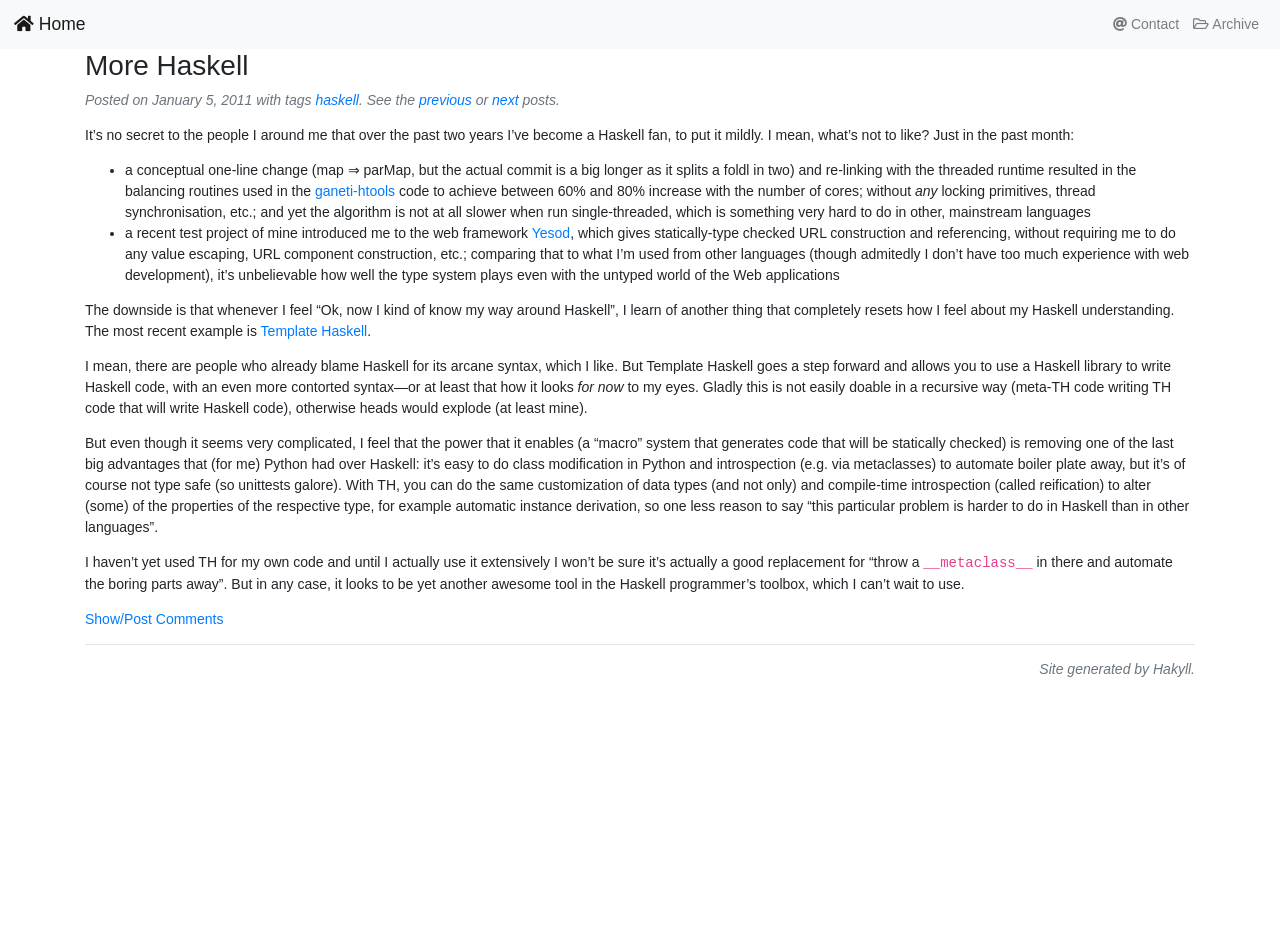Identify the bounding box coordinates of the clickable region necessary to fulfill the following instruction: "Read more about Haskell". The bounding box coordinates should be four float numbers between 0 and 1, i.e., [left, top, right, bottom].

[0.246, 0.097, 0.28, 0.114]